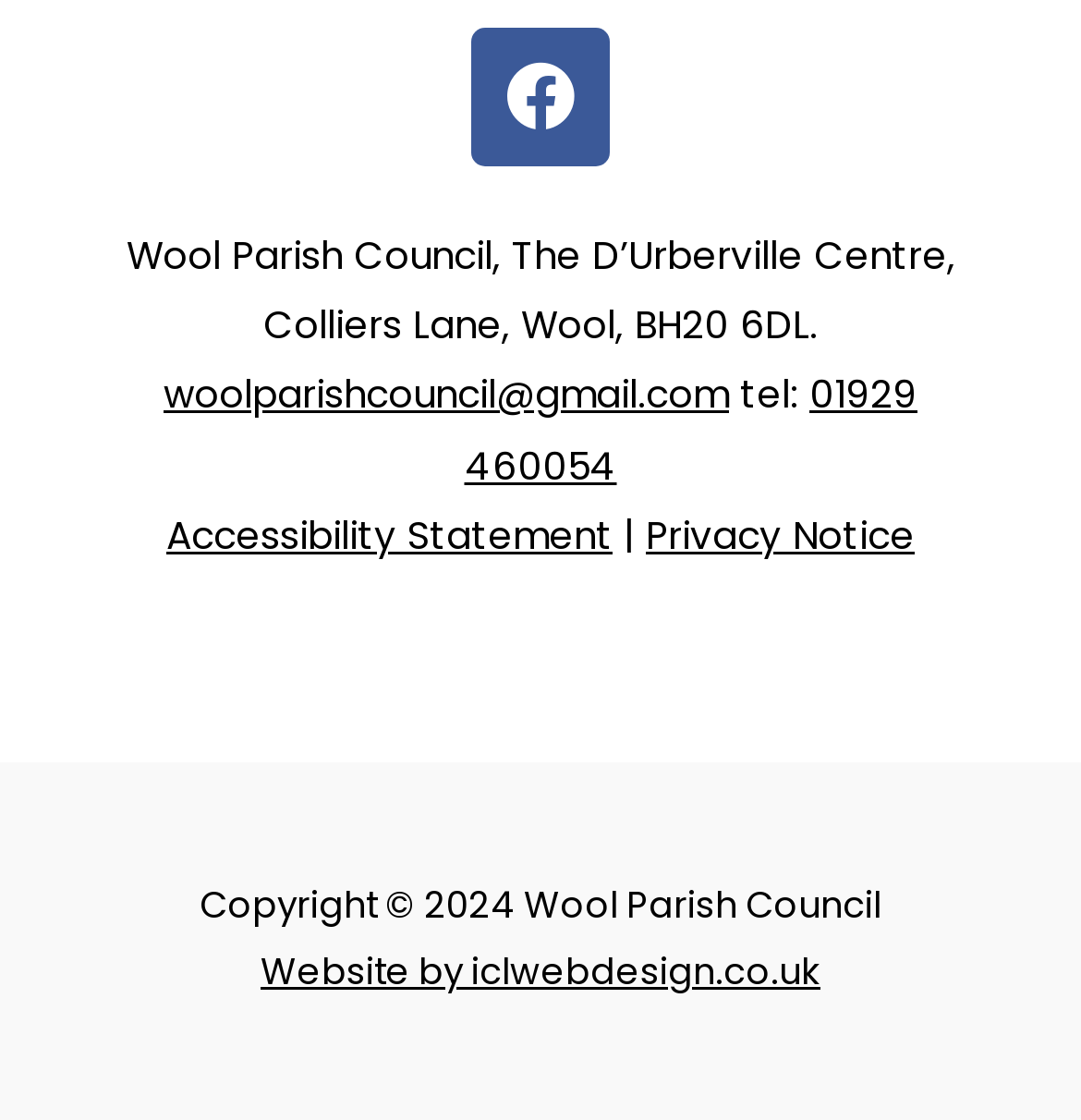What is the phone number of Wool Parish Council?
By examining the image, provide a one-word or phrase answer.

01929 460054